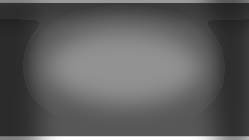Describe the important features and context of the image with as much detail as possible.

The image, titled "delete channels on Roku," features a simple yet engaging graphic that likely represents the process or concept of removing channels from a Roku streaming device. Set against a dark backdrop, the image evokes a sense of straightforwardness and focus on the subject matter, which is pertinent for users seeking guidance on managing their Roku channels. This visual is likely part of a larger article that offers insights and instructions on efficiently navigating Roku’s interface, enhancing users' experiences by simplifying their streaming options.